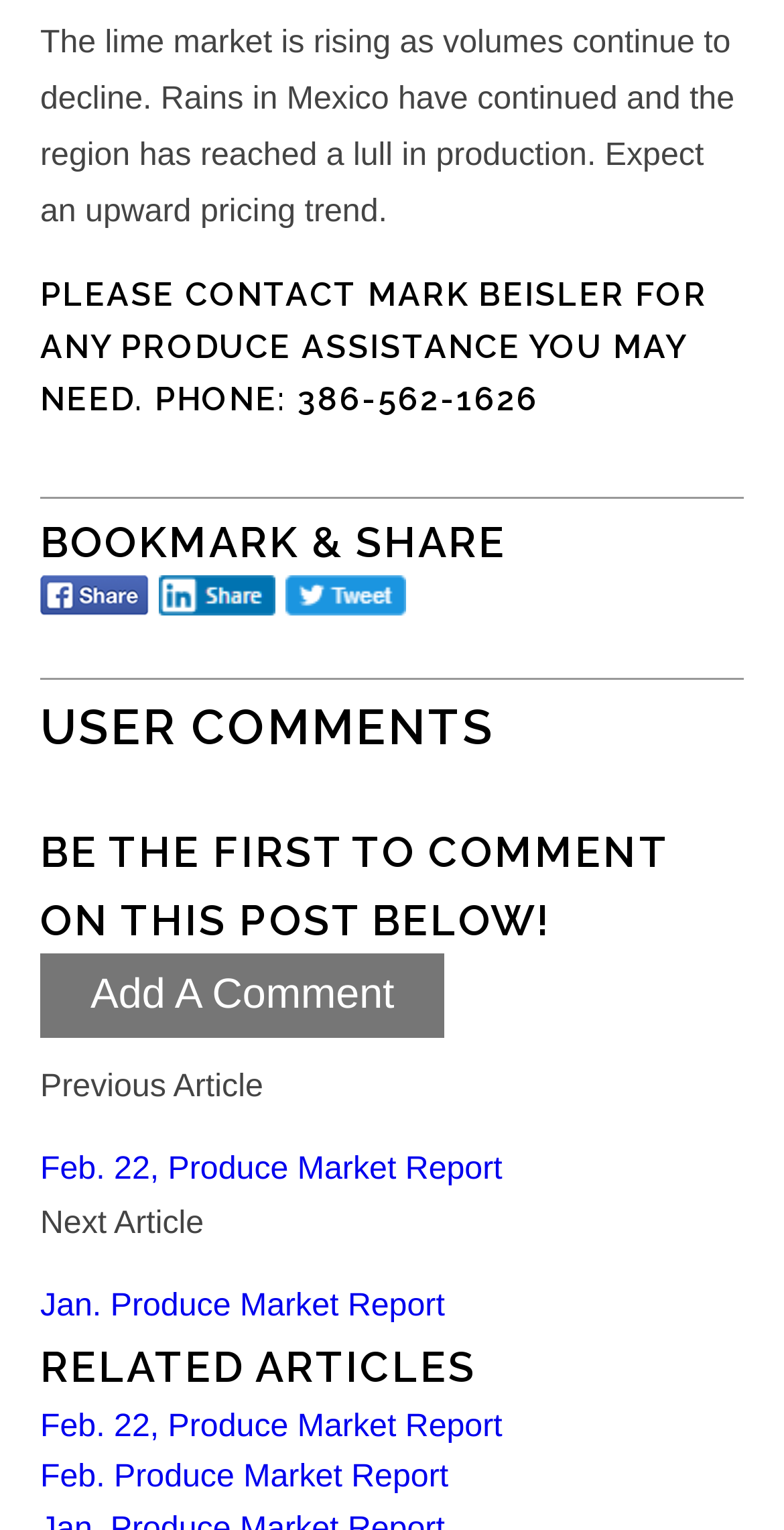Determine the bounding box coordinates of the clickable element to achieve the following action: 'Contact Mark Beisler for produce assistance'. Provide the coordinates as four float values between 0 and 1, formatted as [left, top, right, bottom].

[0.051, 0.177, 0.949, 0.278]